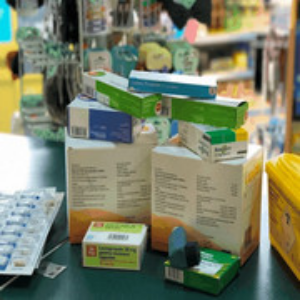Answer the question with a brief word or phrase:
What types of medications are possibly included?

Over-the-counter drugs and prescriptions